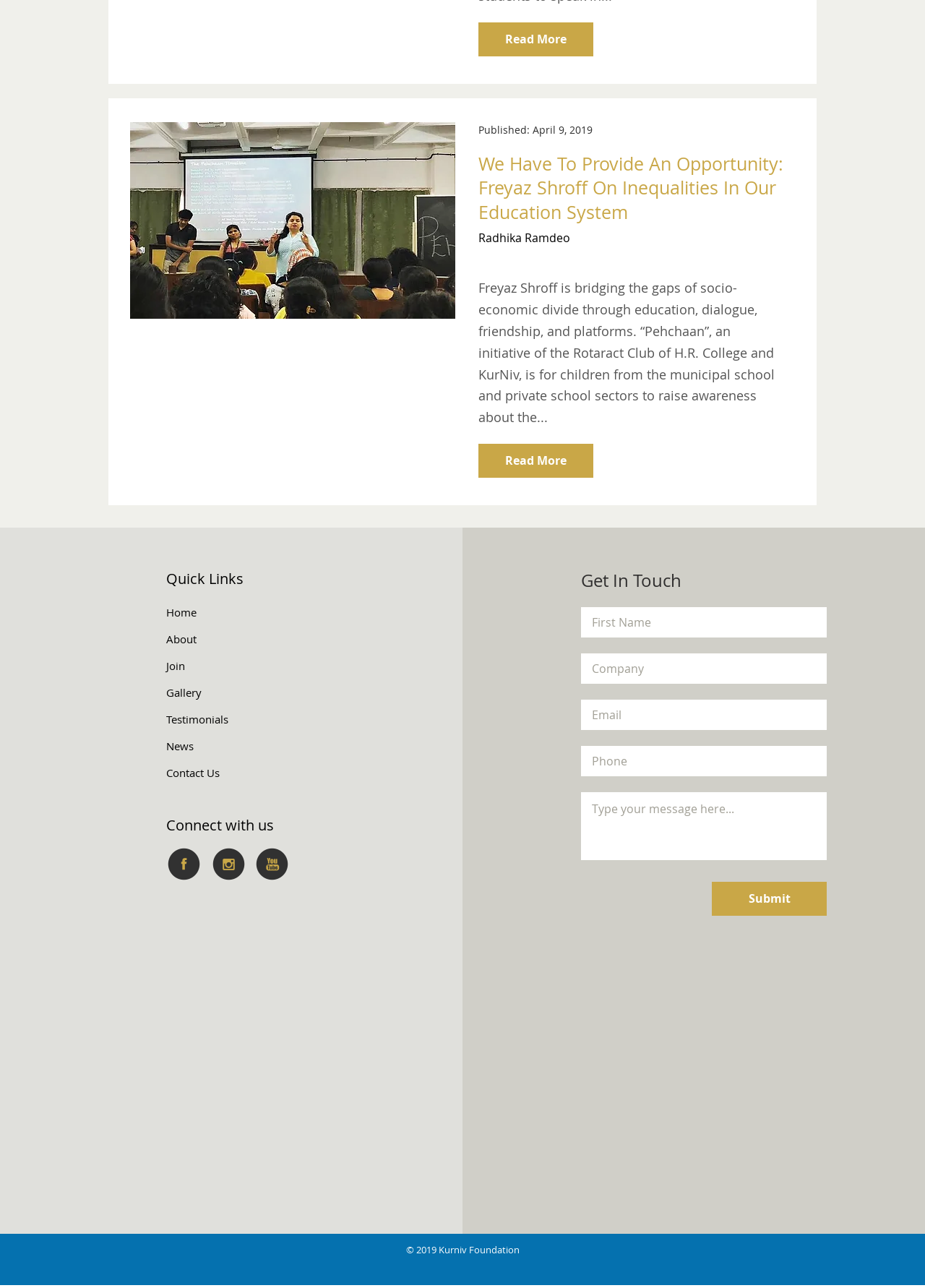Show the bounding box coordinates for the HTML element as described: "Read More".

[0.517, 0.017, 0.641, 0.044]